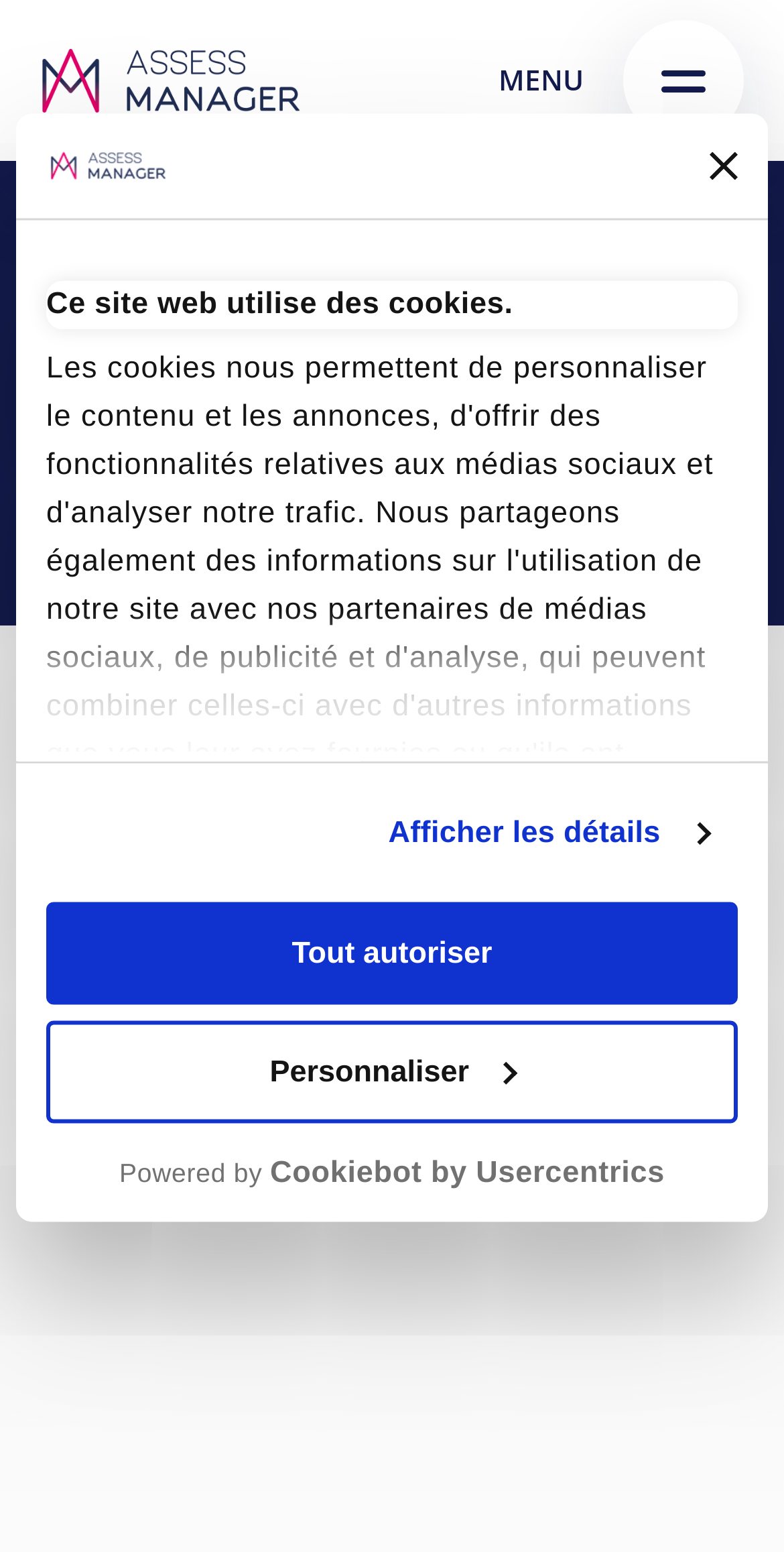Can you find the bounding box coordinates for the element to click on to achieve the instruction: "Go to Assess Manager"?

[0.051, 0.026, 0.385, 0.077]